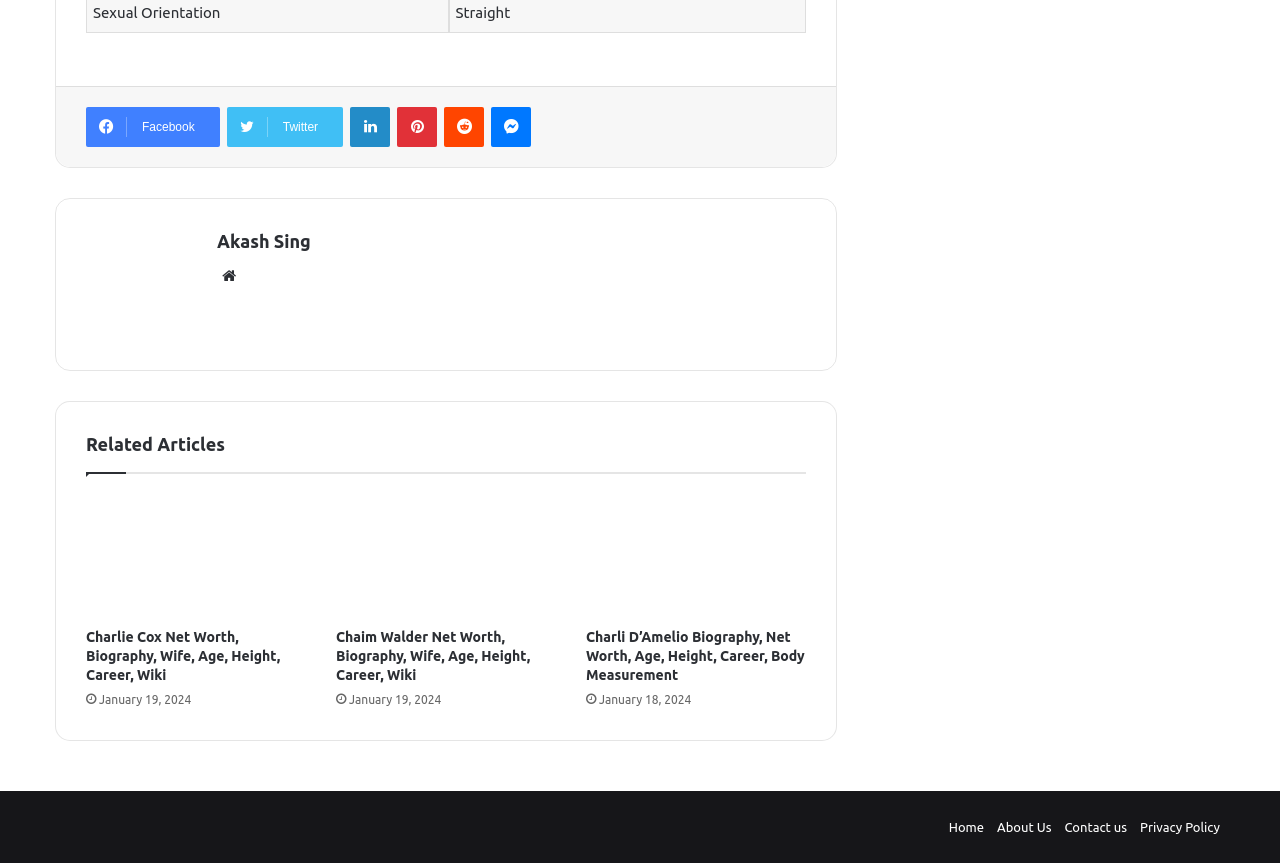Determine the bounding box coordinates of the region that needs to be clicked to achieve the task: "Read Charlie Cox's biography".

[0.067, 0.572, 0.239, 0.716]